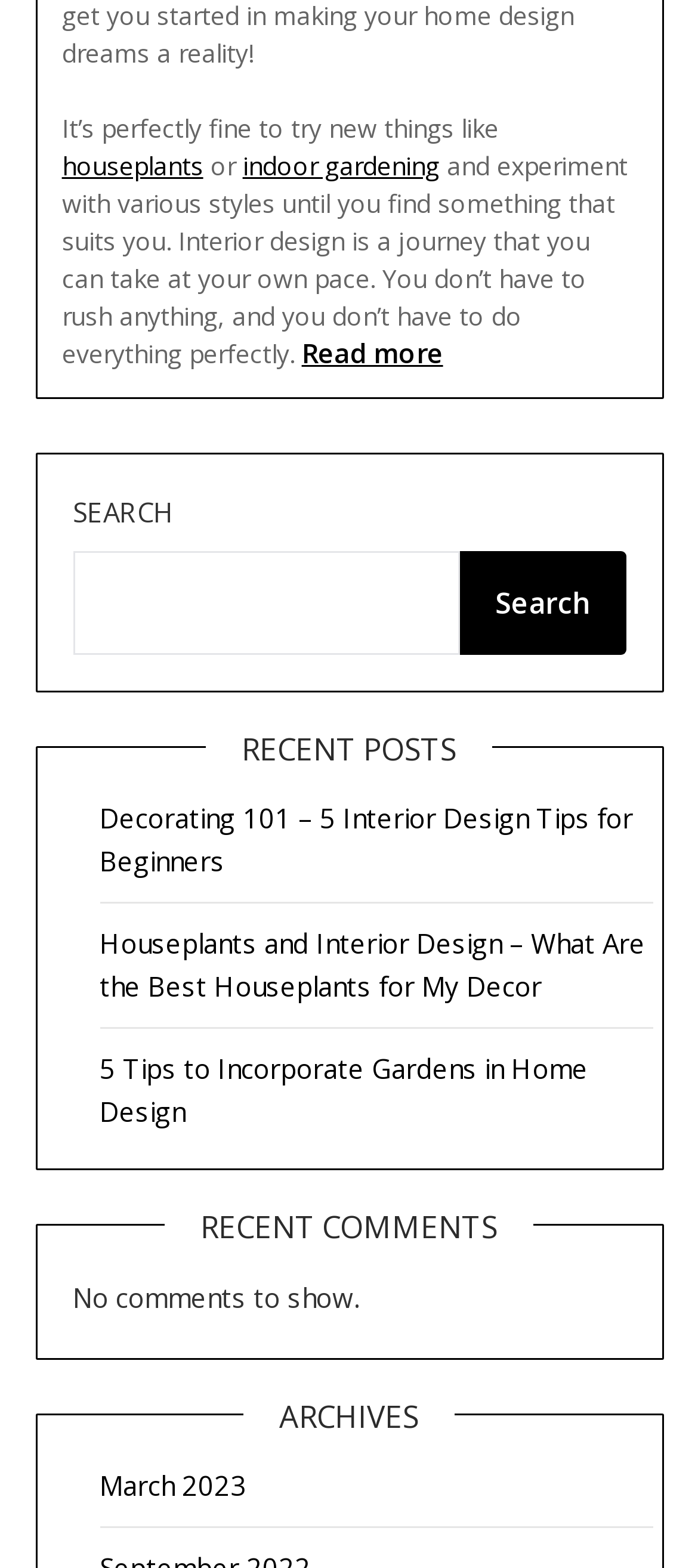Identify the bounding box coordinates for the UI element described as: "houseplants". The coordinates should be provided as four floats between 0 and 1: [left, top, right, bottom].

[0.089, 0.094, 0.291, 0.116]